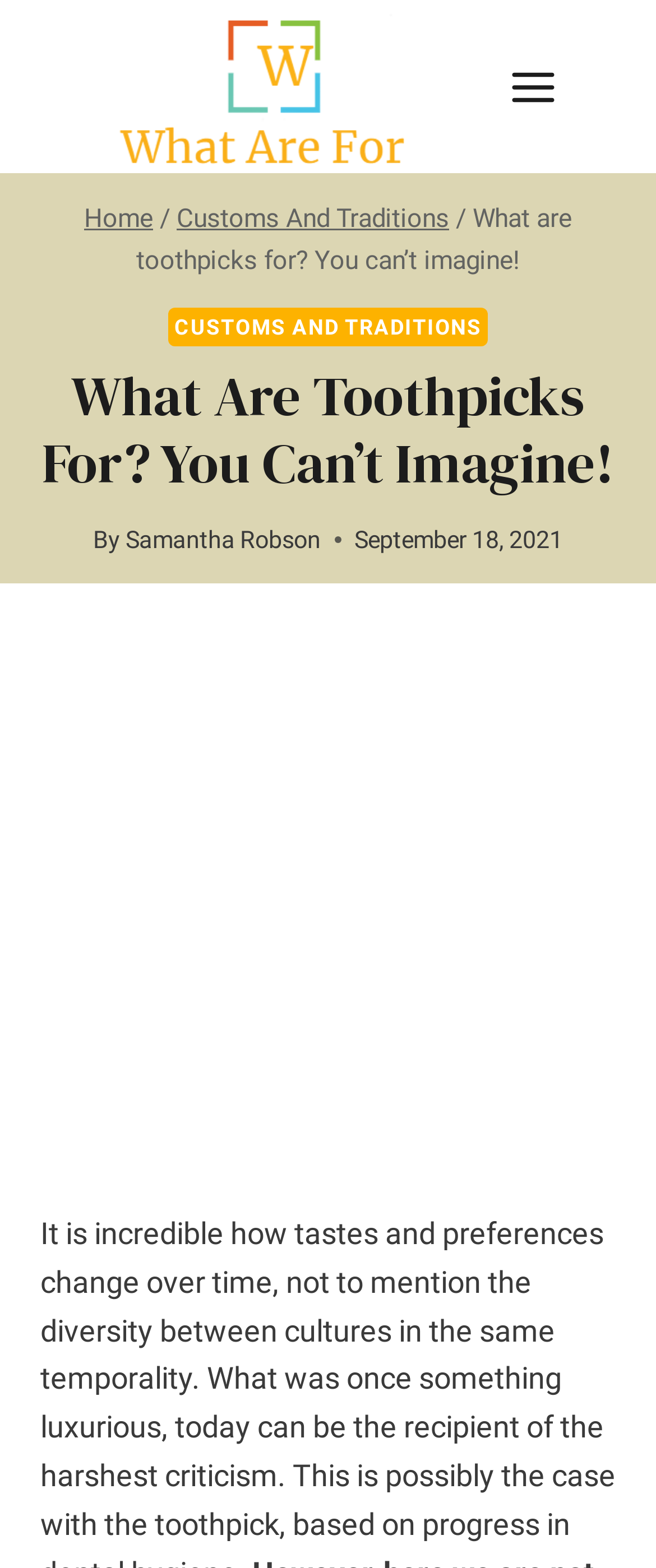Is the article about a specific culture?
Please use the visual content to give a single word or phrase answer.

No